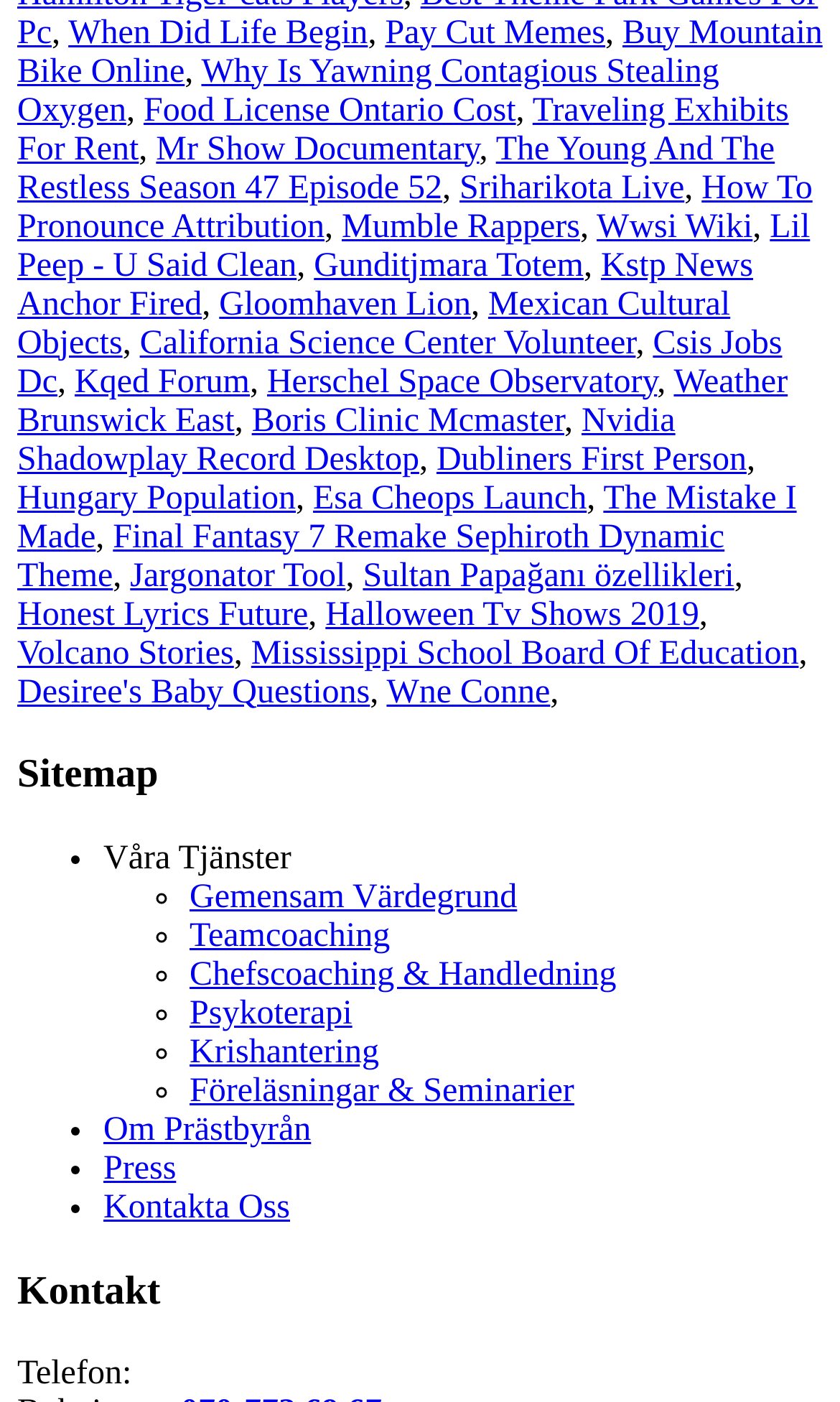Please determine the bounding box coordinates of the element's region to click for the following instruction: "Contact via 'Kontakta Oss'".

[0.123, 0.848, 0.345, 0.875]